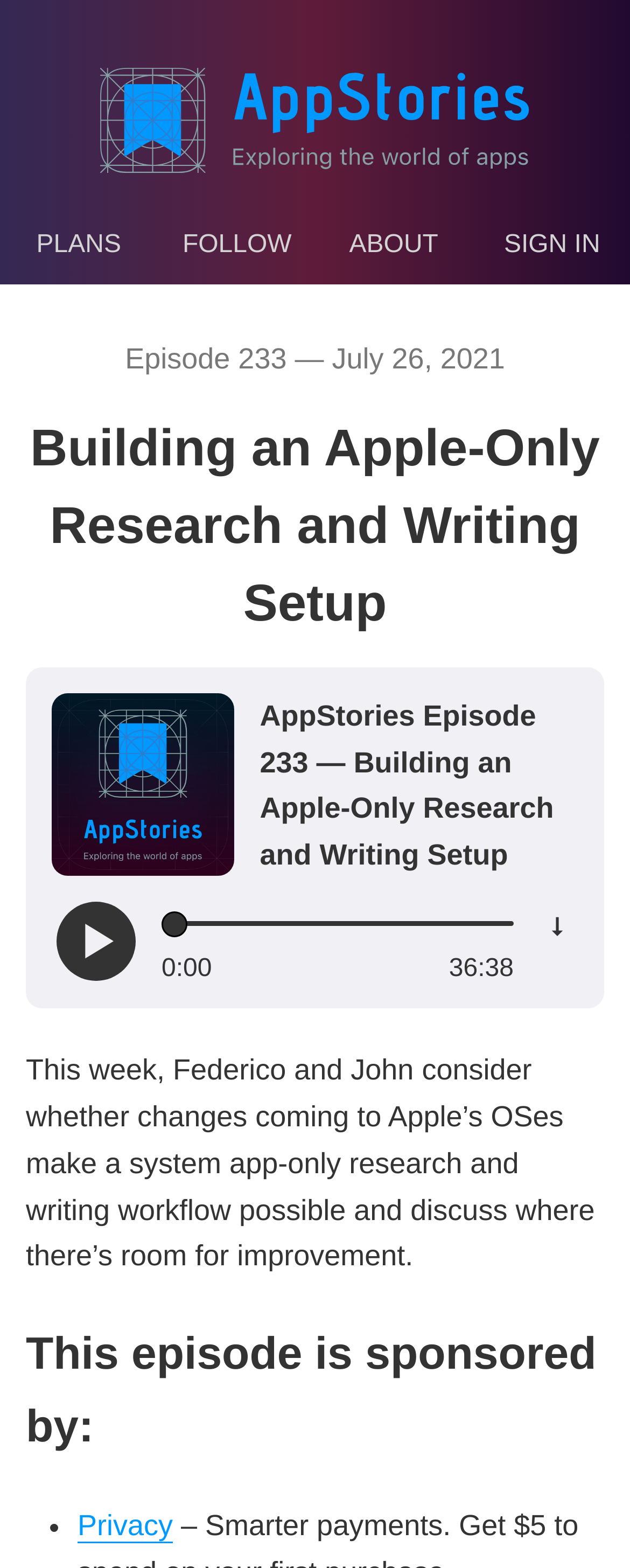Please indicate the bounding box coordinates for the clickable area to complete the following task: "Click the 'ABOUT' link". The coordinates should be specified as four float numbers between 0 and 1, i.e., [left, top, right, bottom].

[0.513, 0.139, 0.737, 0.174]